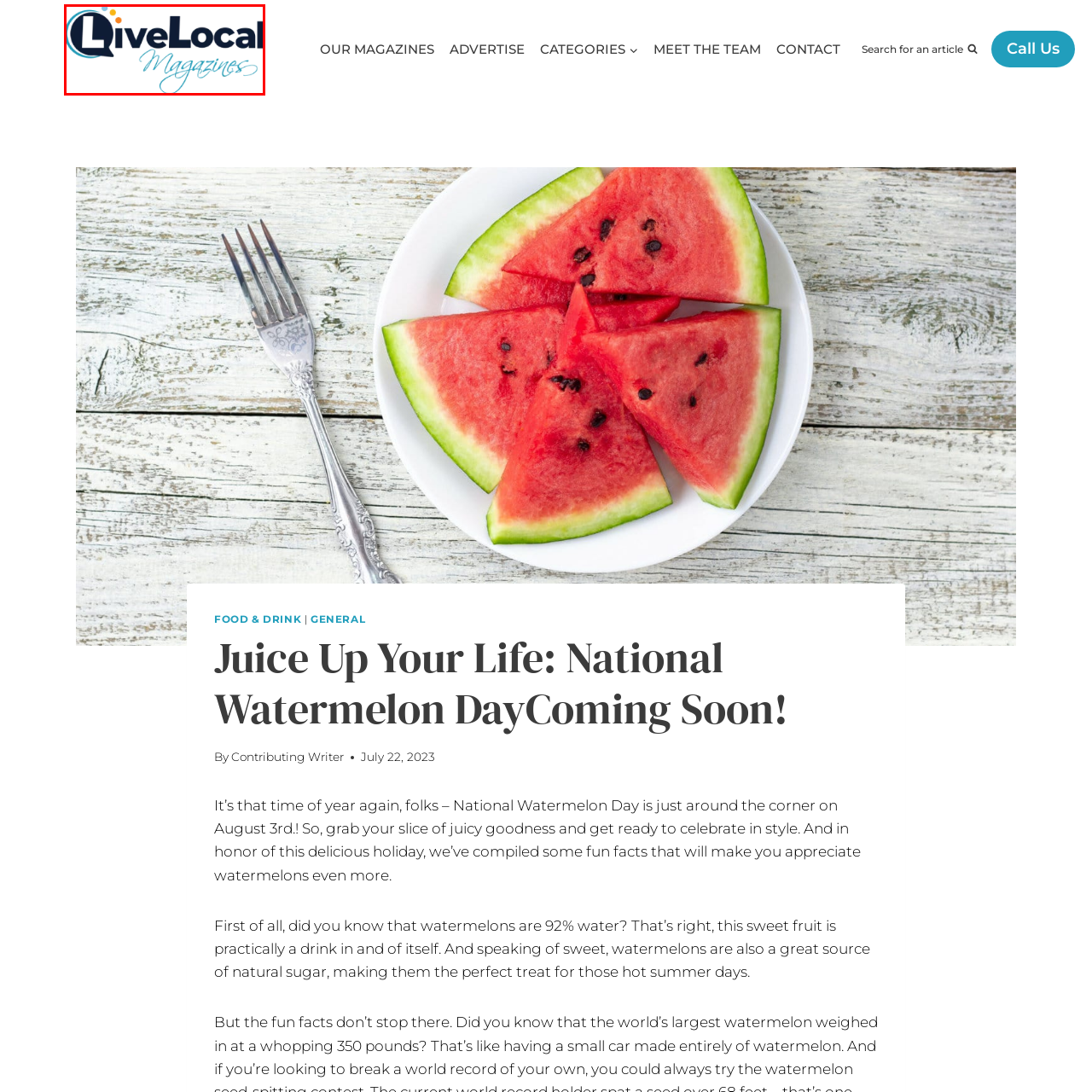What is the font style of 'Magazines' in the logo?
Look at the section marked by the red bounding box and provide a single word or phrase as your answer.

Elegantly scripted